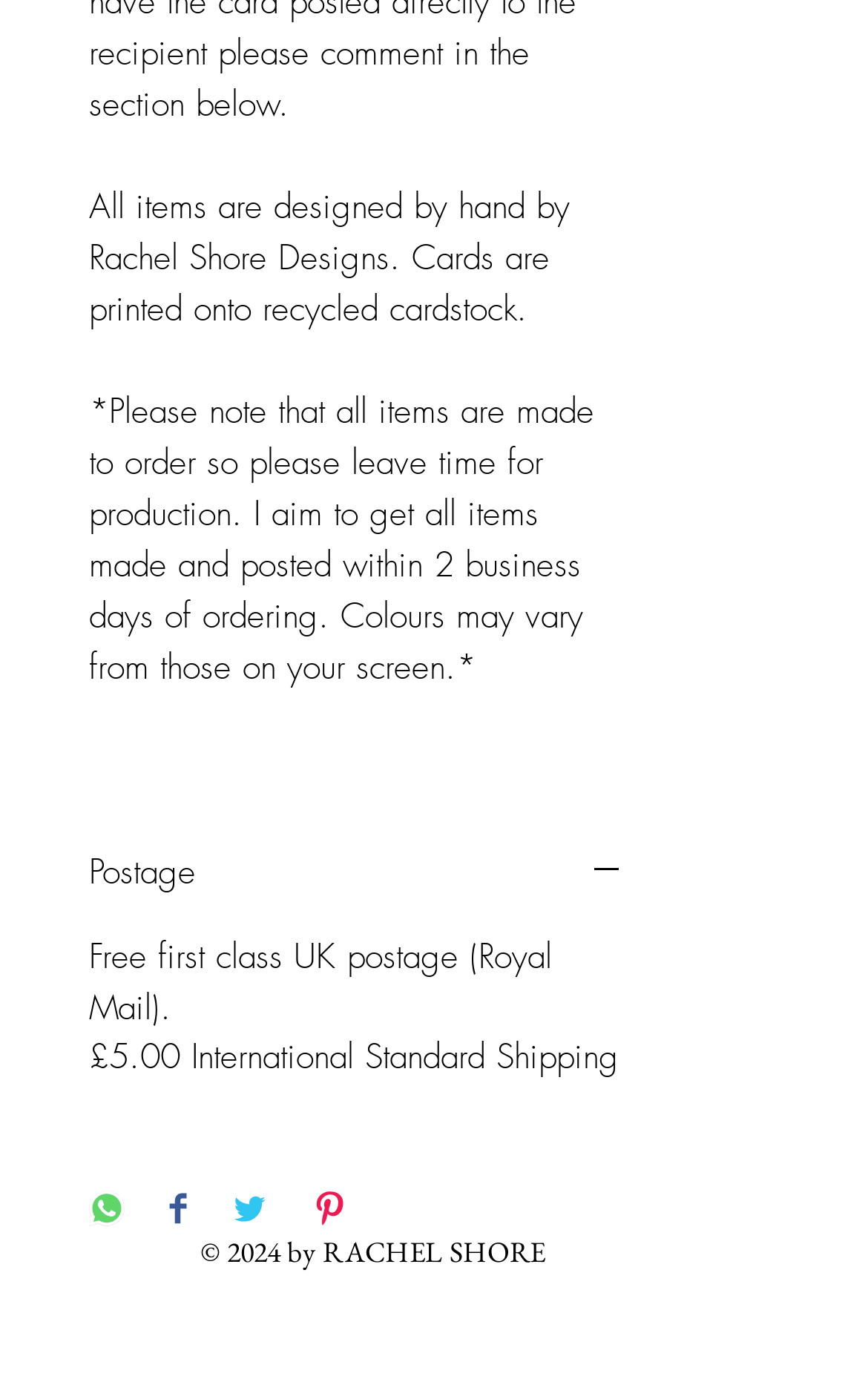Please predict the bounding box coordinates (top-left x, top-left y, bottom-right x, bottom-right y) for the UI element in the screenshot that fits the description: aria-label="Share on Twitter"

[0.267, 0.861, 0.308, 0.892]